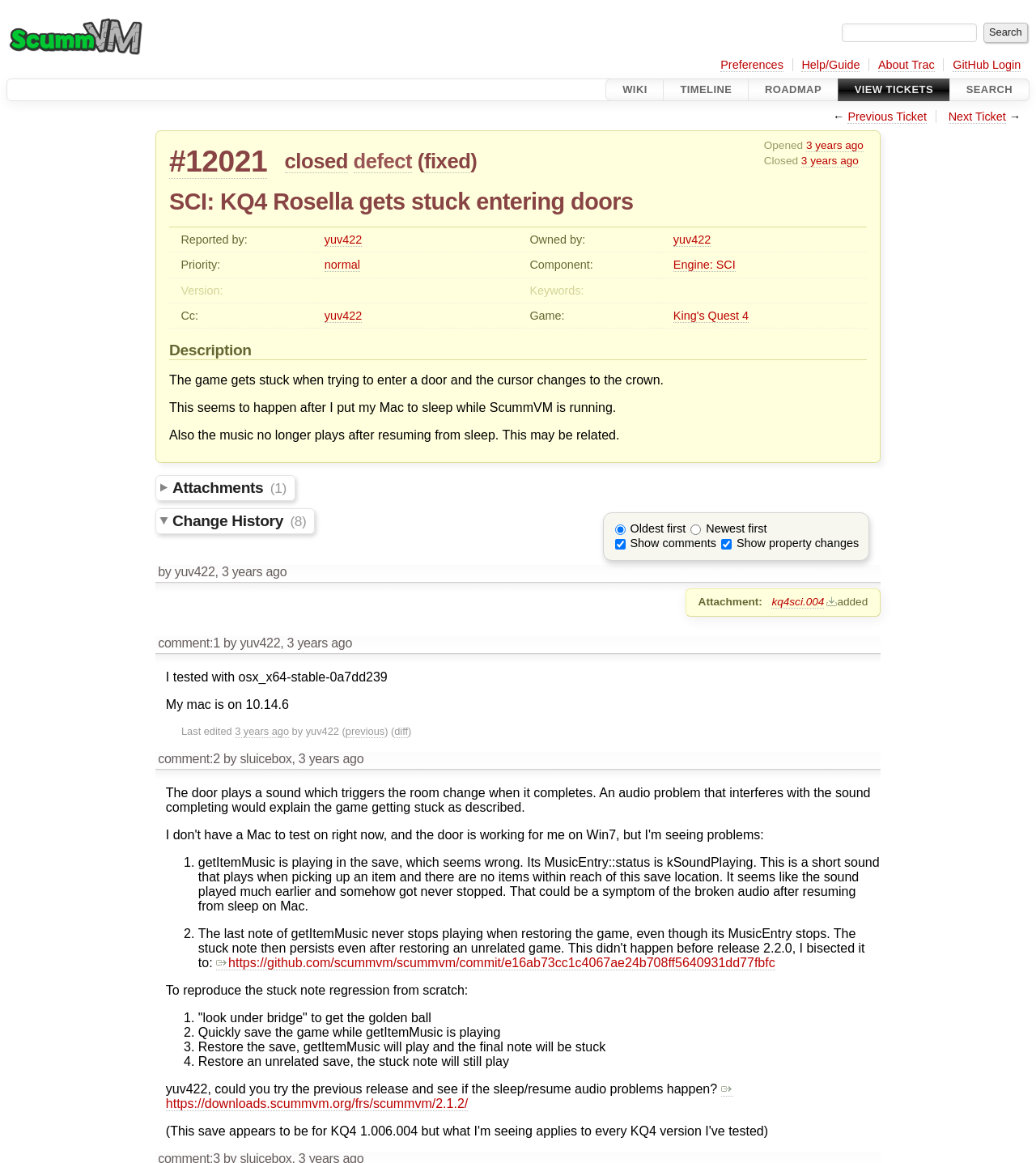Identify the bounding box coordinates of the clickable section necessary to follow the following instruction: "Check the description of the issue". The coordinates should be presented as four float numbers from 0 to 1, i.e., [left, top, right, bottom].

[0.163, 0.162, 0.837, 0.185]